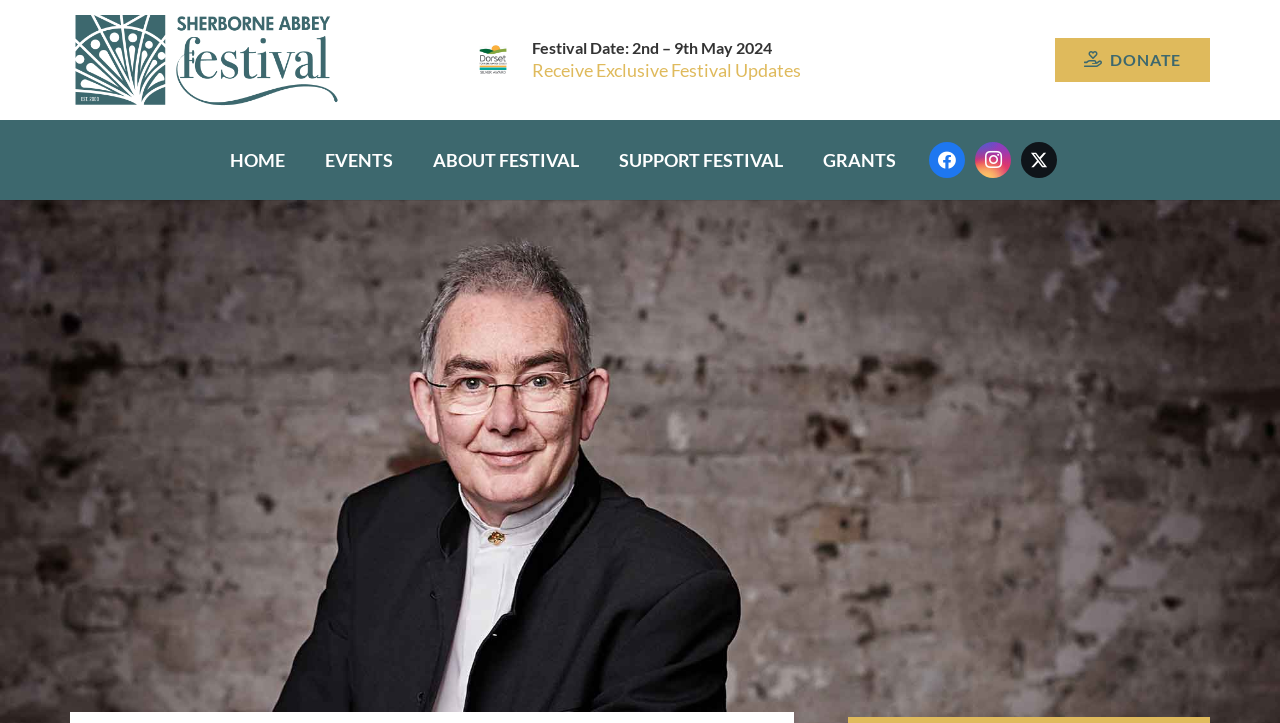Please provide a detailed answer to the question below based on the screenshot: 
How many social media links are present?

I found the social media links by looking at the link elements with the descriptions 'Facebook', 'Instagram', and 'Twitter' which are located at the bounding box coordinates [0.726, 0.196, 0.754, 0.246], [0.762, 0.196, 0.79, 0.246], and [0.798, 0.196, 0.826, 0.246] respectively.